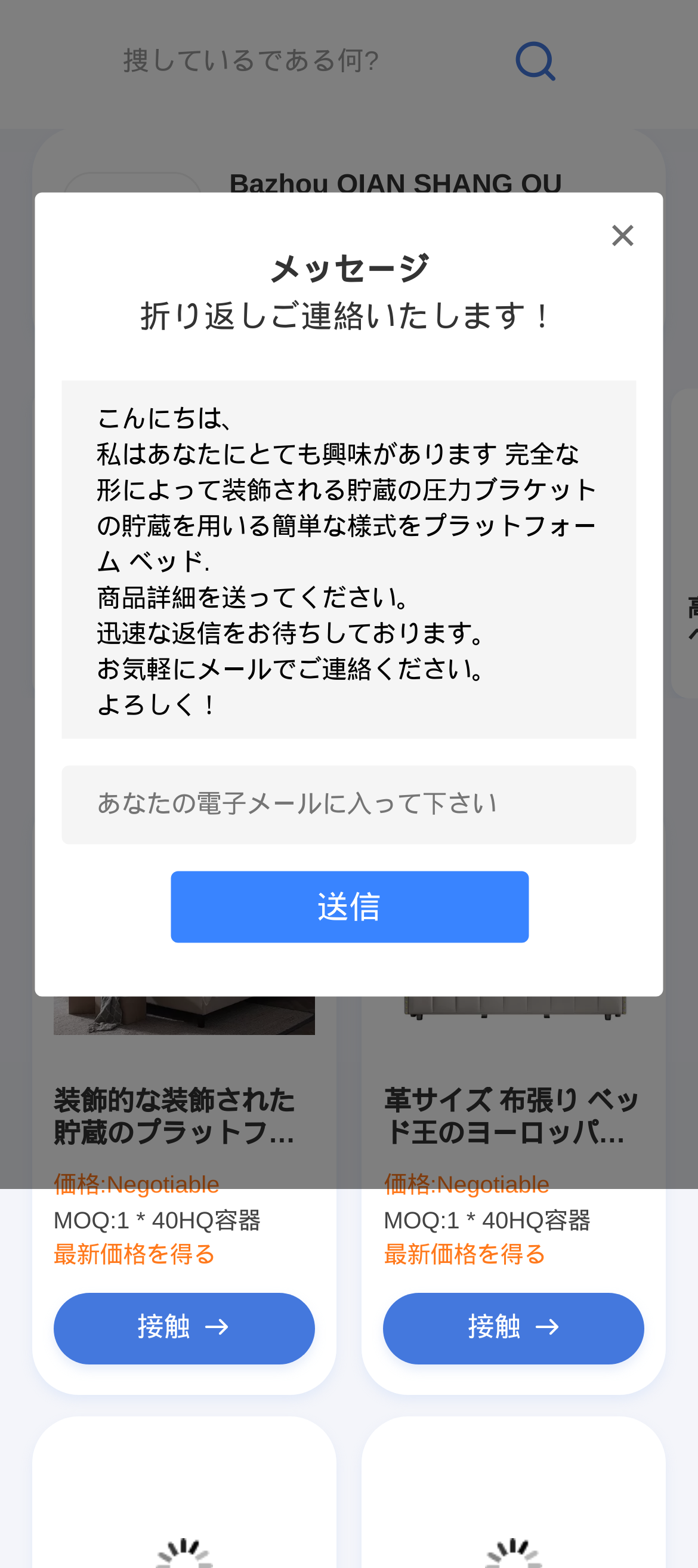Identify the bounding box coordinates of the region that should be clicked to execute the following instruction: "View the details of the decorative storage platform bed".

[0.068, 0.258, 0.306, 0.372]